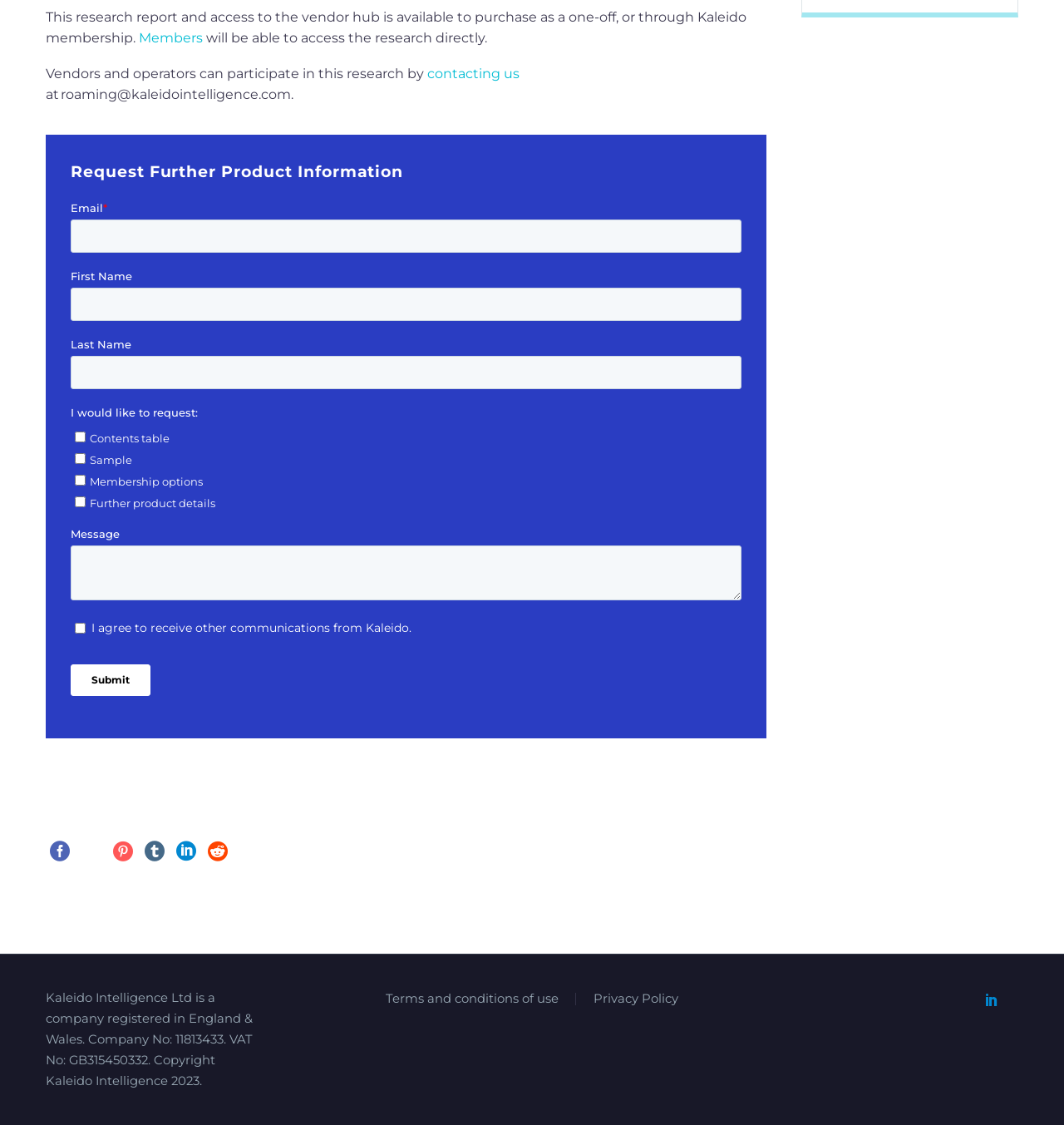Can you provide the bounding box coordinates for the element that should be clicked to implement the instruction: "View terms and conditions of use"?

[0.362, 0.883, 0.525, 0.894]